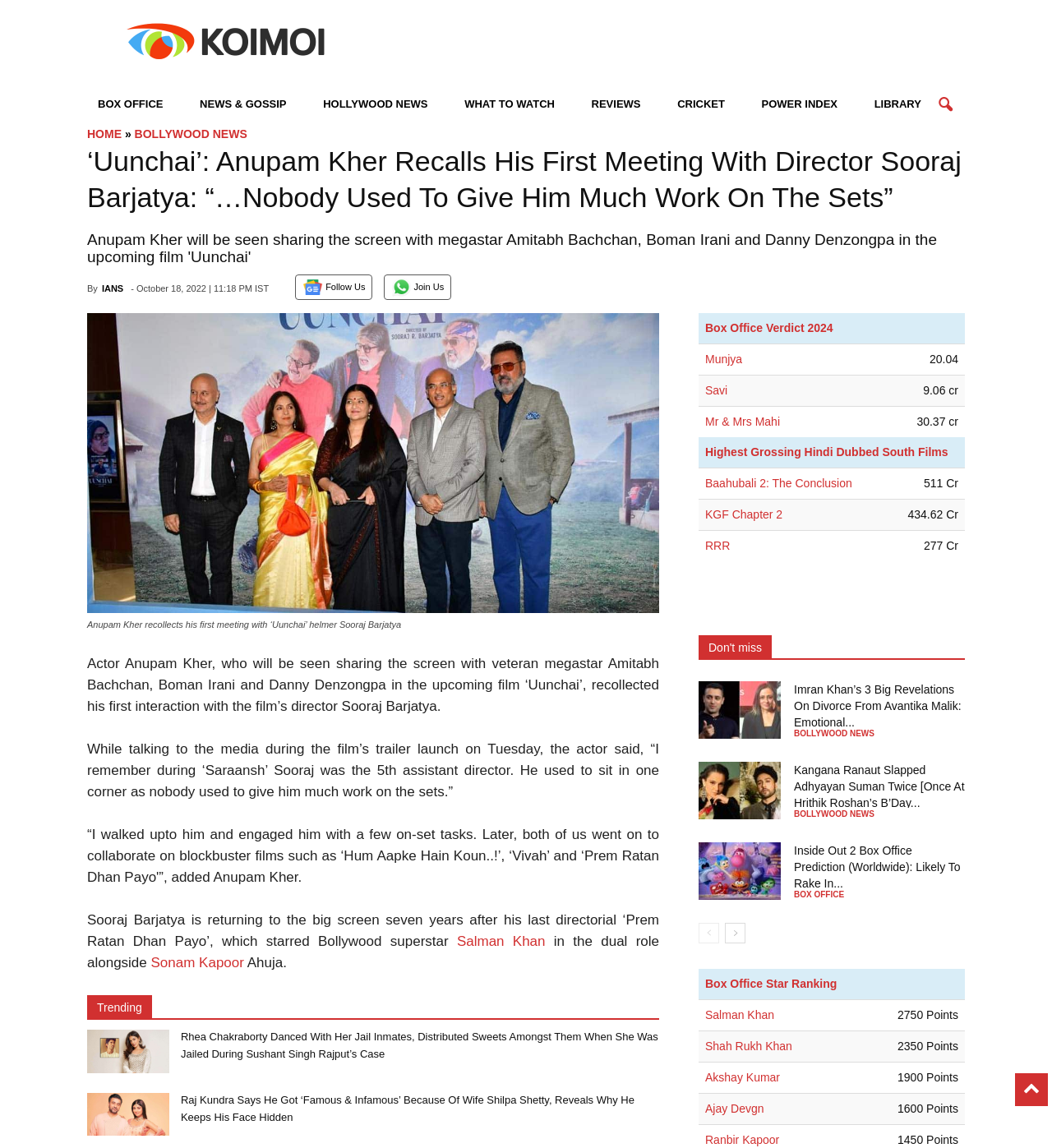Pinpoint the bounding box coordinates of the clickable element to carry out the following instruction: "View 'Box Office Verdict 2024'."

[0.664, 0.273, 0.917, 0.299]